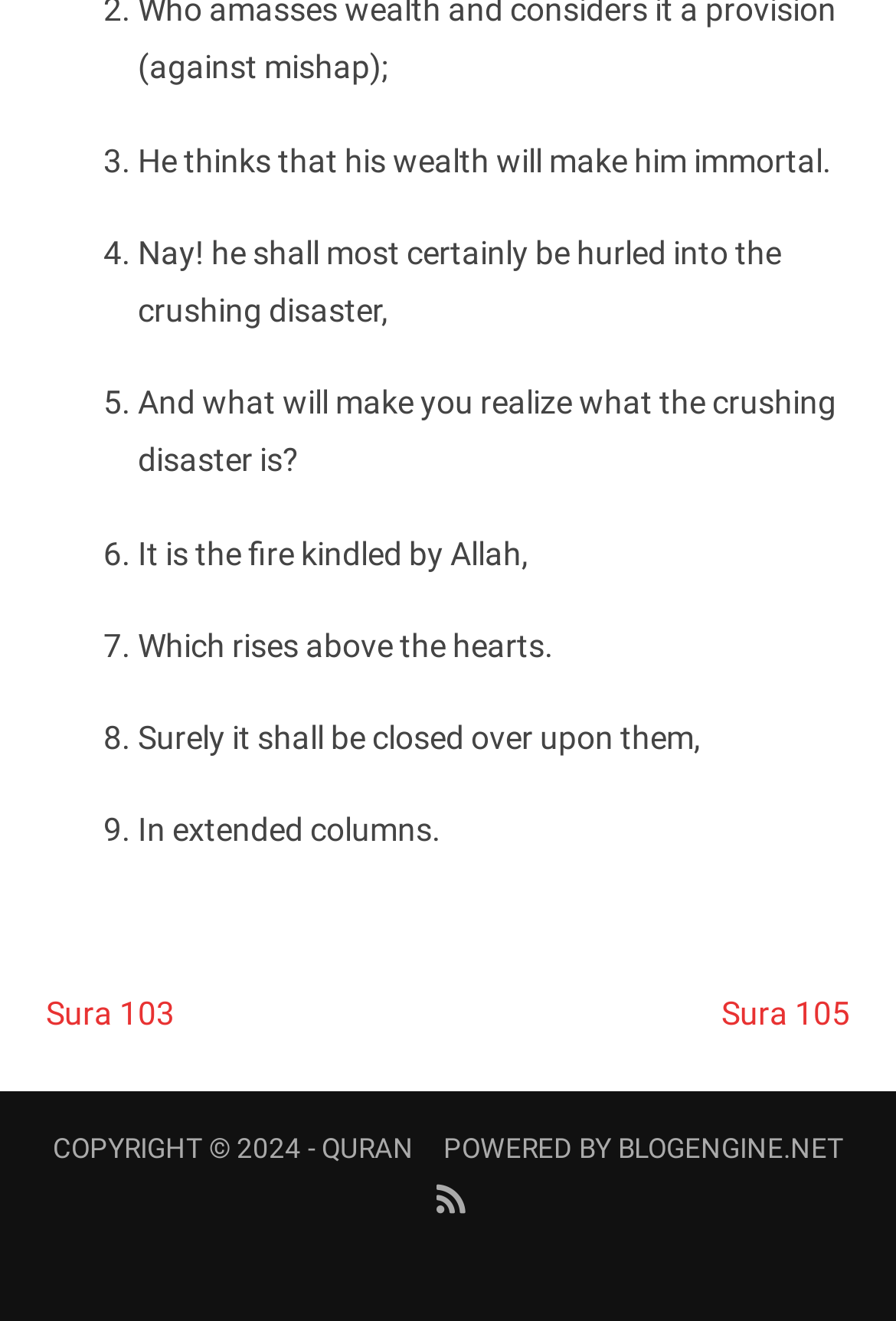Find the bounding box coordinates for the HTML element described in this sentence: "Quran". Provide the coordinates as four float numbers between 0 and 1, in the format [left, top, right, bottom].

[0.359, 0.857, 0.462, 0.881]